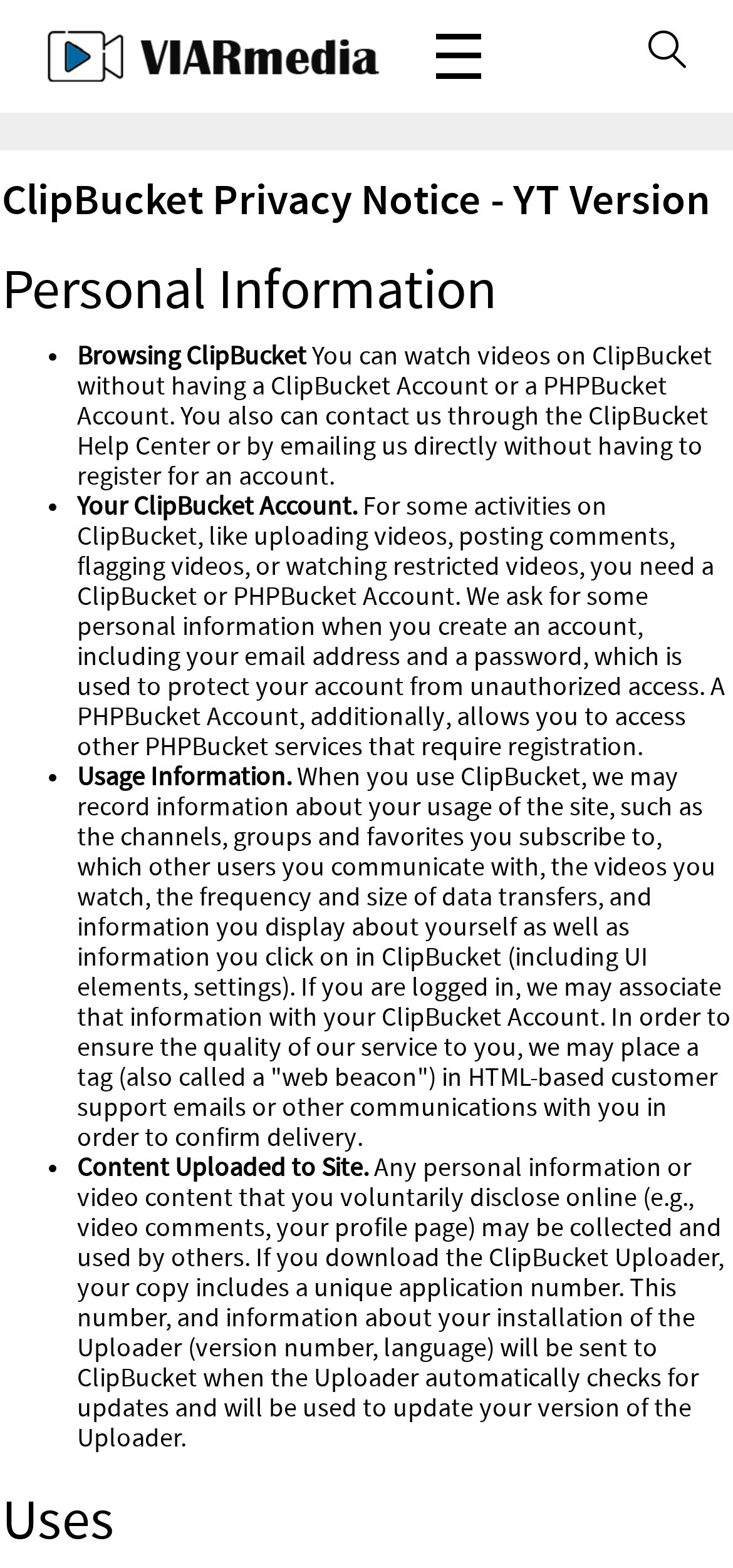Summarize the webpage in an elaborate manner.

The webpage is about the privacy policy of VIARmedia, a video hosting platform. At the top, there is a heading with the title "Privacy Policy - VIARmedia" and a link with an image next to it. To the right of this heading, there is a button labeled "Menu" and another link with an icon.

Below the top section, there is a main heading "ClipBucket Privacy Notice - YT Version" followed by several sections of text. The first section is about personal information, which is divided into four subtopics marked by bullet points. The subtopics discuss how users can browse the site without an account, creating an account, and the information collected when using the site.

The text is organized in a clear and concise manner, with headings and bullet points making it easy to read and understand. There are no images other than the one next to the link at the top. The overall layout is simple and easy to navigate, with a focus on presenting the privacy policy information in a clear and organized way.